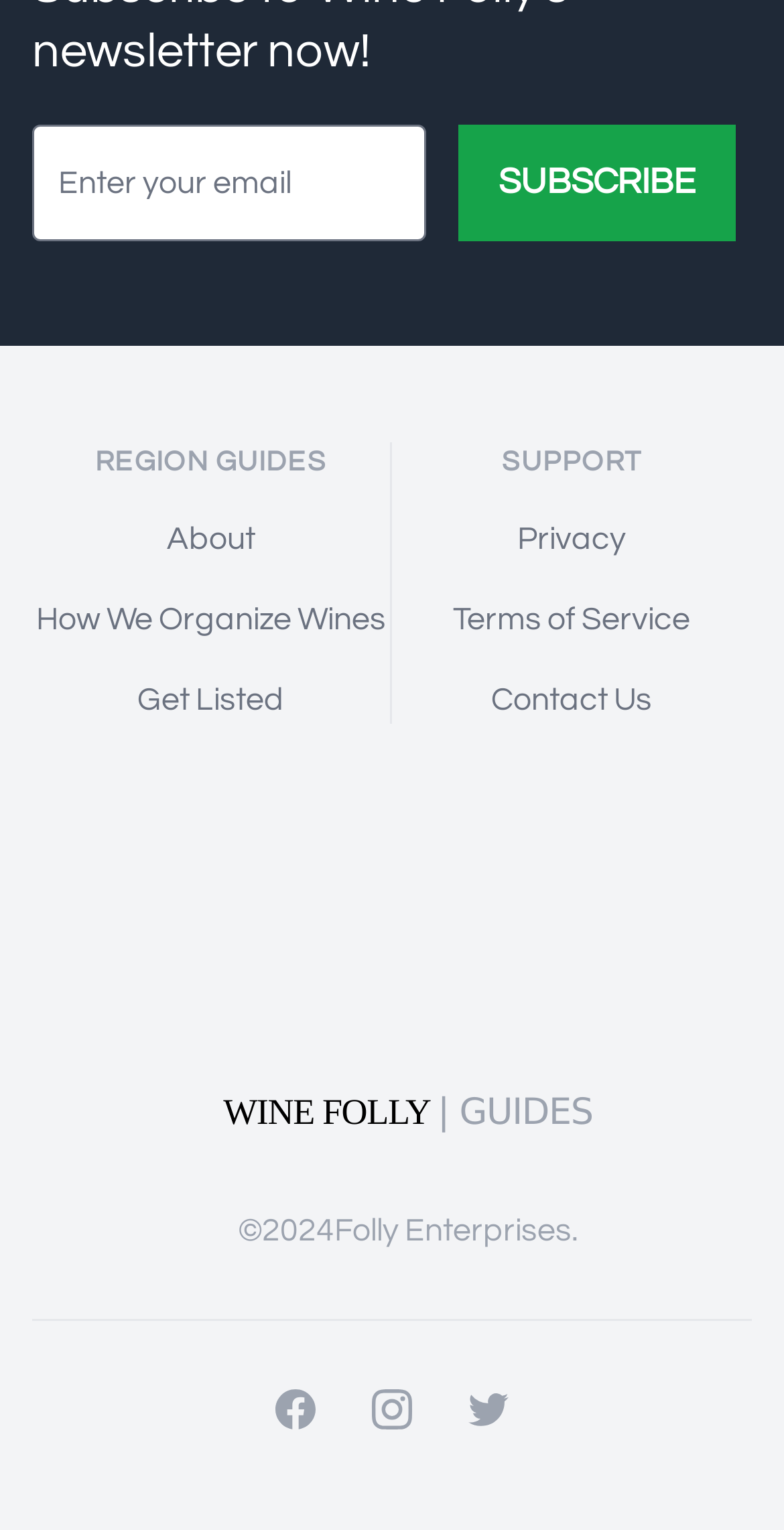Please indicate the bounding box coordinates for the clickable area to complete the following task: "contact us". The coordinates should be specified as four float numbers between 0 and 1, i.e., [left, top, right, bottom].

None